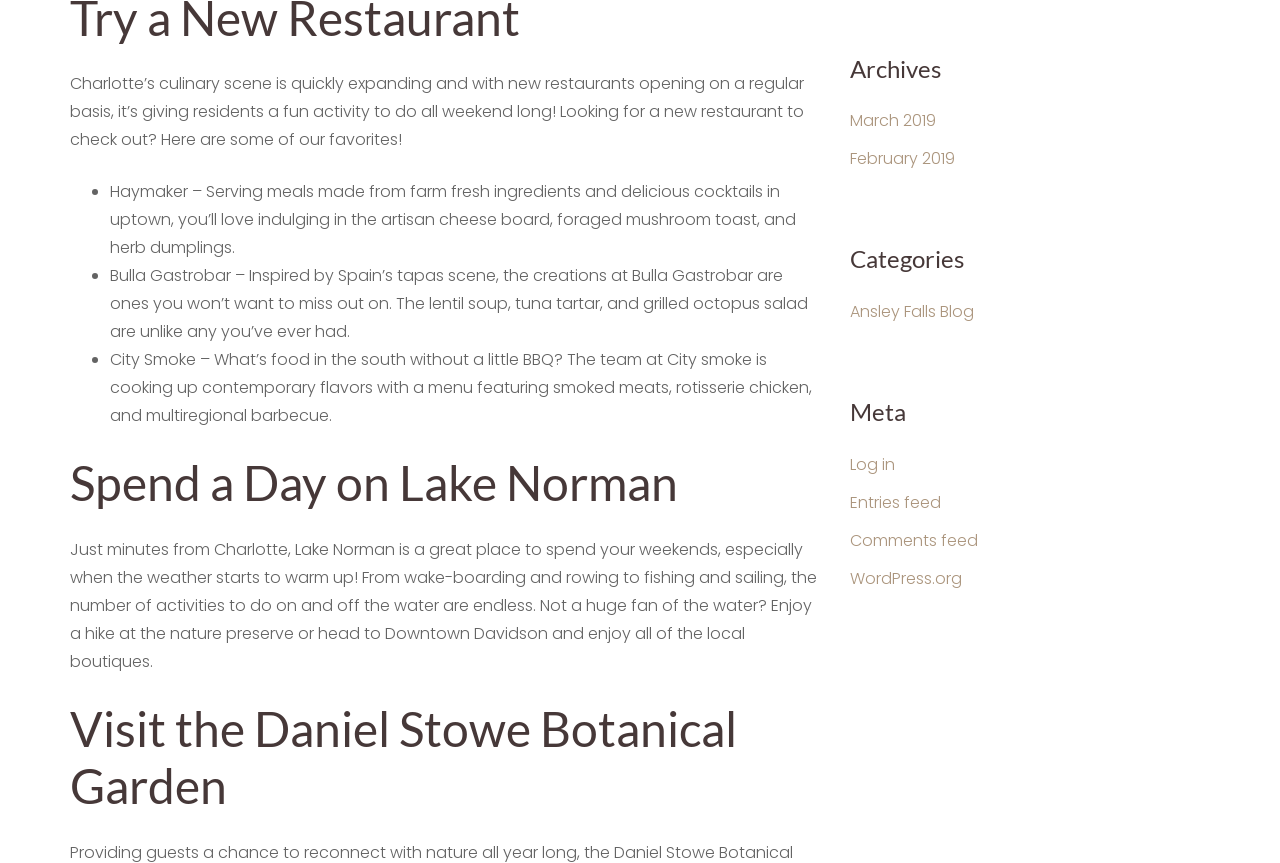Given the element description, predict the bounding box coordinates in the format (top-left x, top-left y, bottom-right x, bottom-right y). Make sure all values are between 0 and 1. Here is the element description: WordPress.org

[0.664, 0.657, 0.752, 0.684]